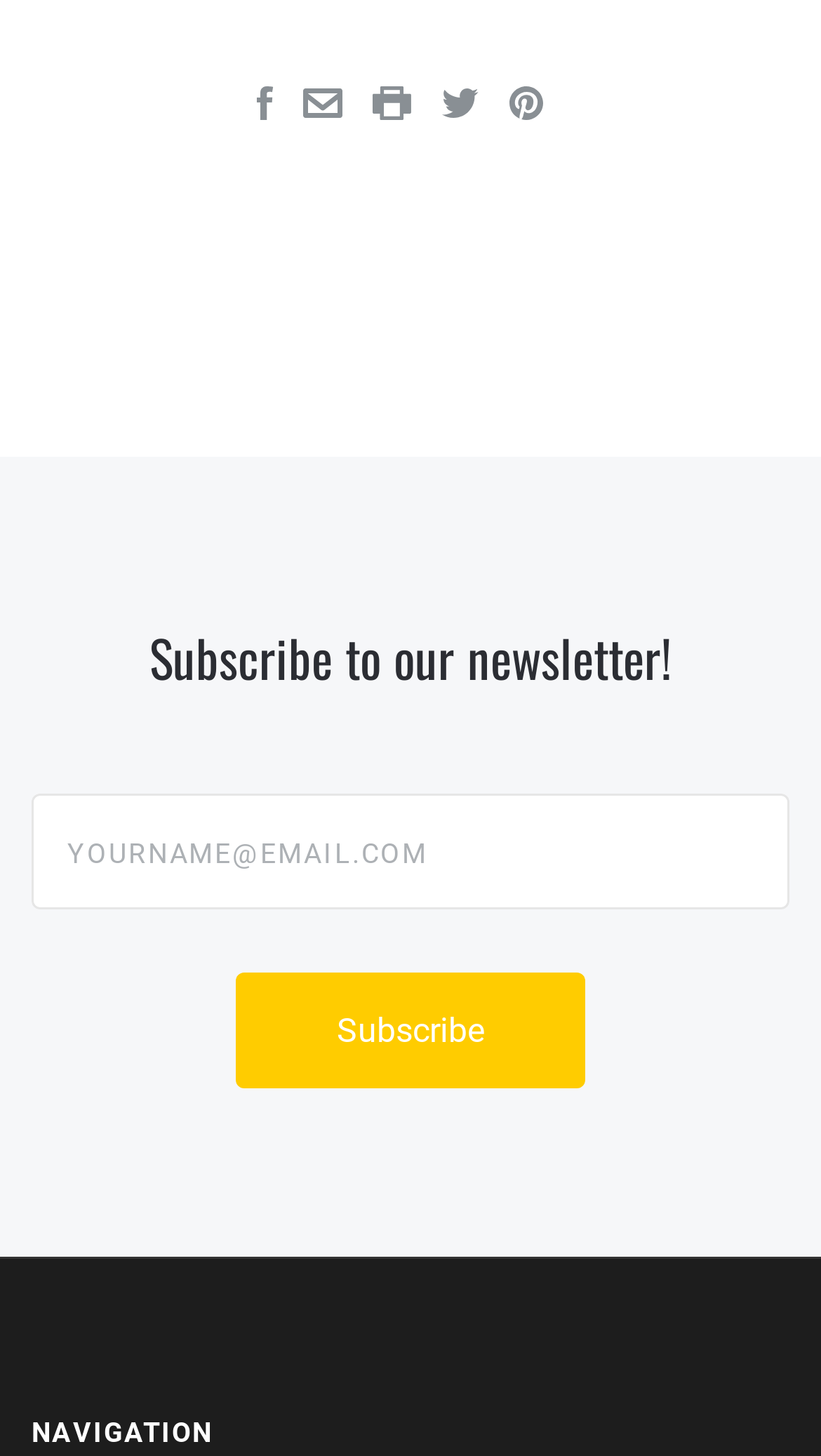Answer this question in one word or a short phrase: What is the call-to-action button?

Subscribe